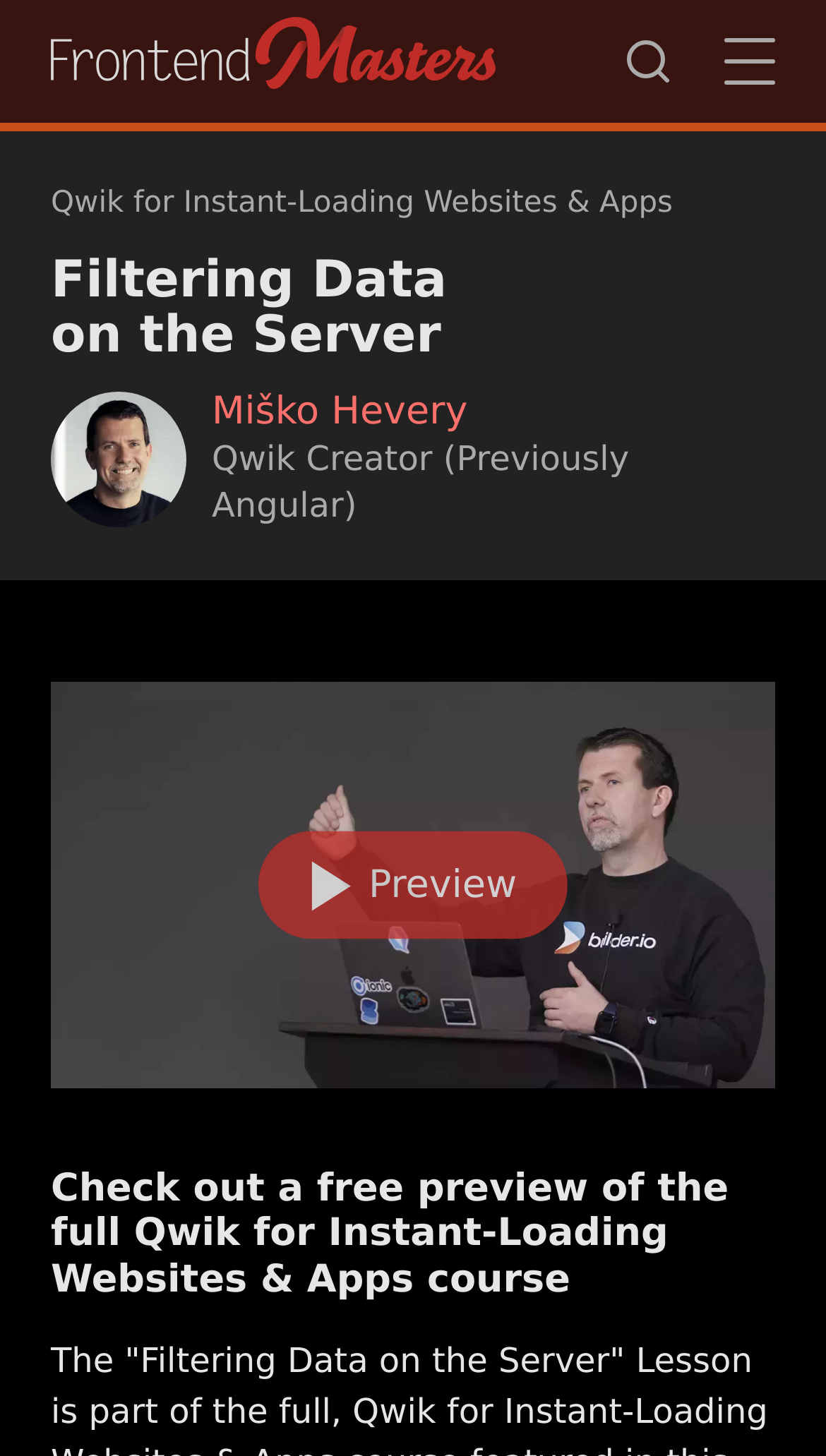Extract the heading text from the webpage.

Filtering Data on the Server